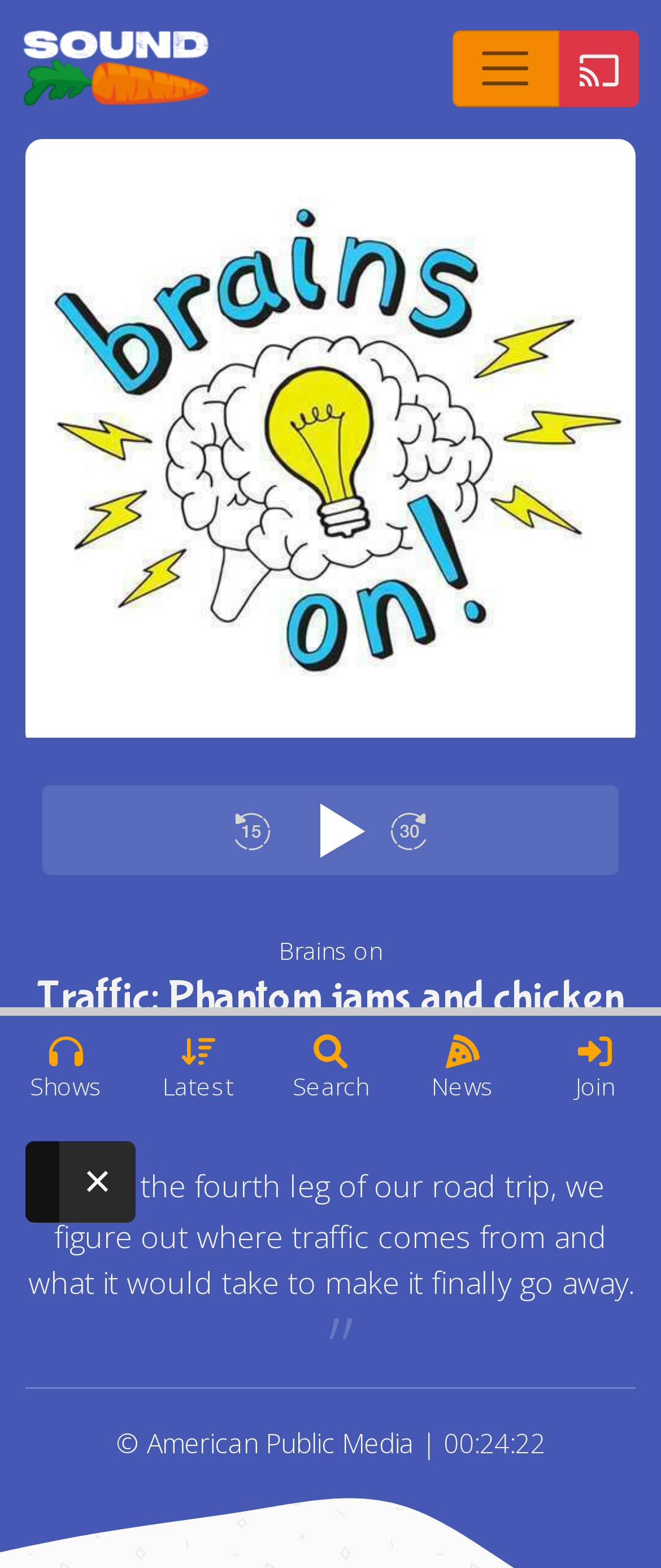Identify the bounding box coordinates of the region that should be clicked to execute the following instruction: "Toggle navigation".

[0.684, 0.02, 0.845, 0.068]